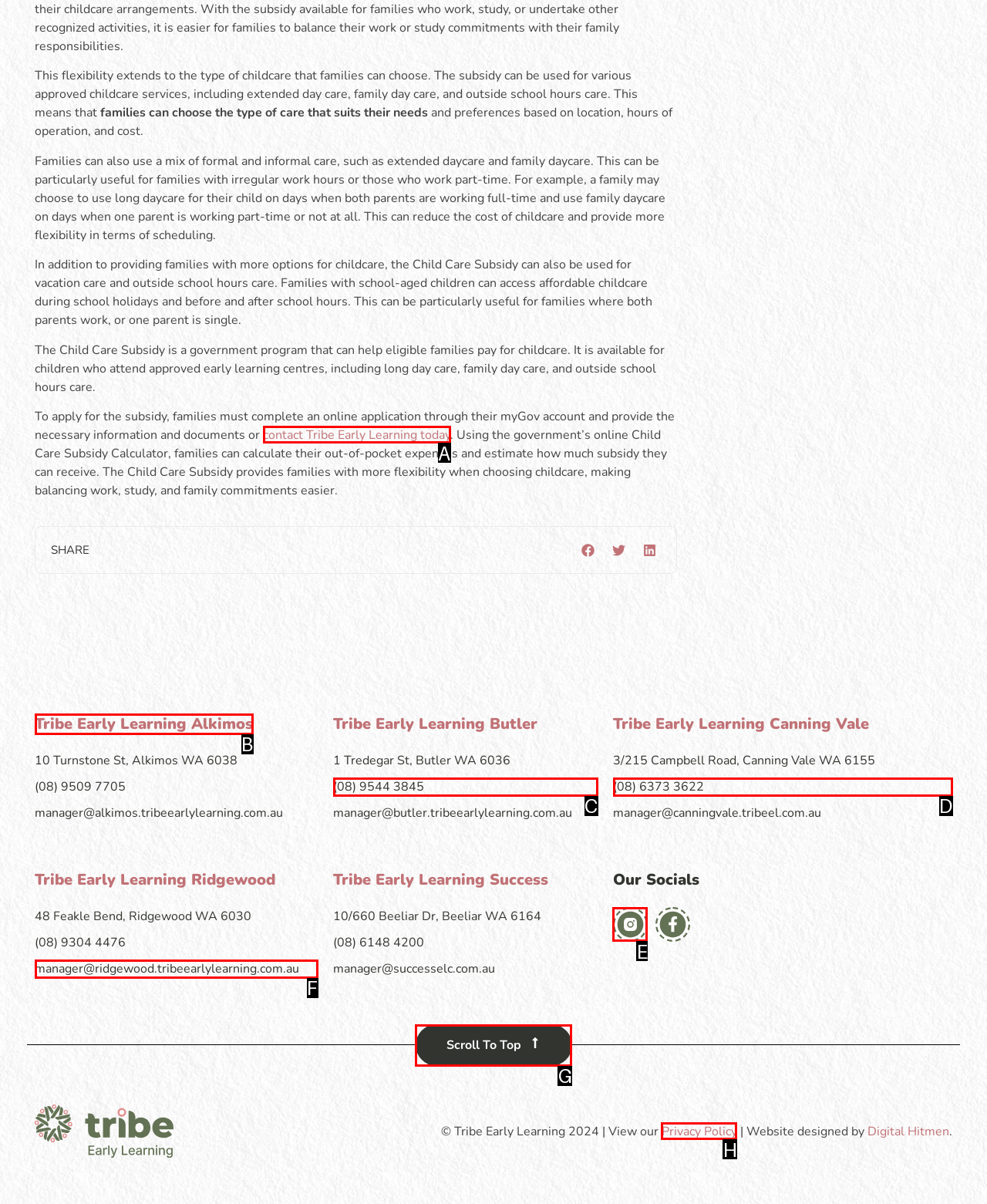Show which HTML element I need to click to perform this task: visit the 'philosophy' page Answer with the letter of the correct choice.

None